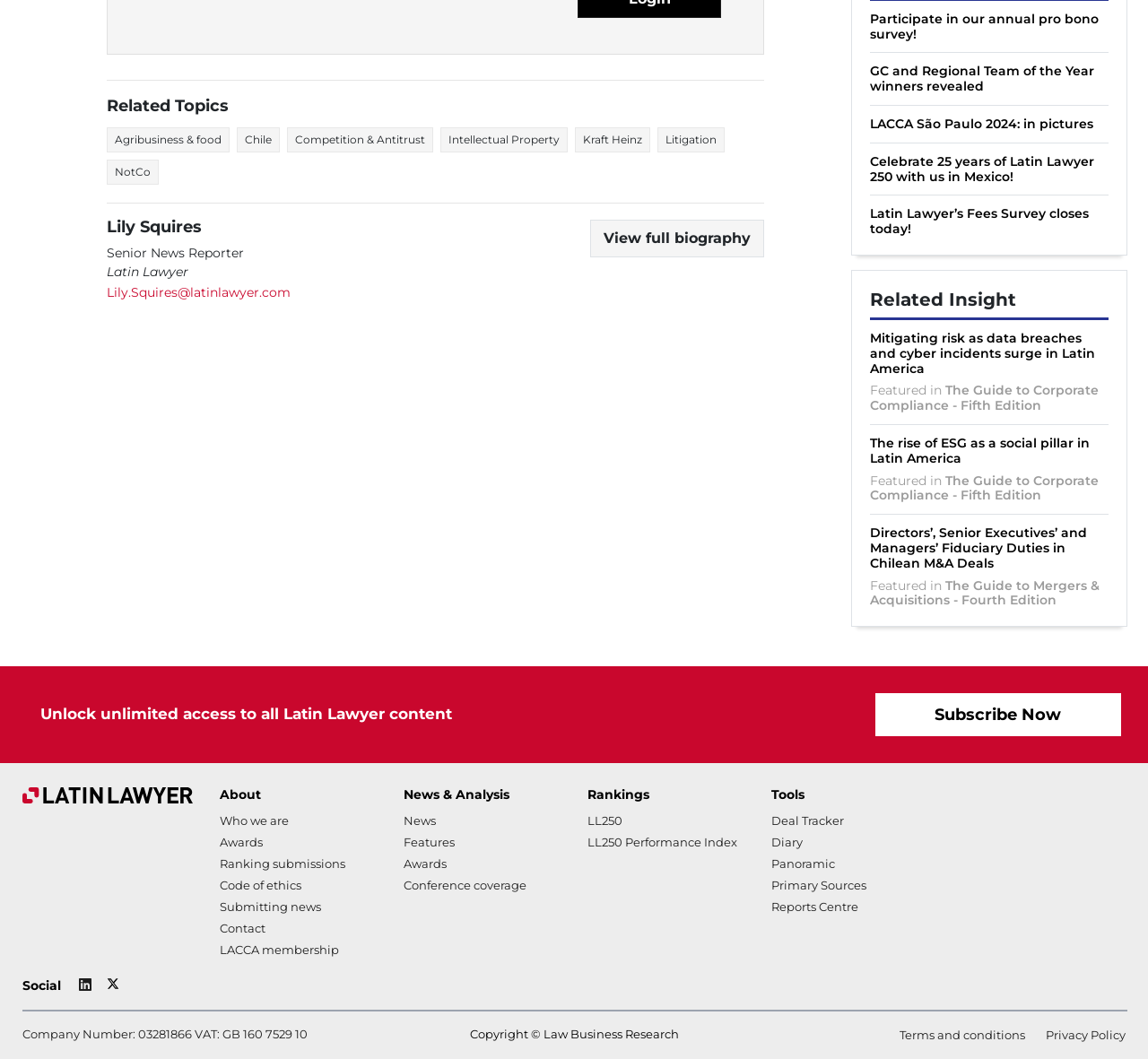Provide your answer in a single word or phrase: 
What is the purpose of the 'Subscribe Now' button?

To unlock unlimited access